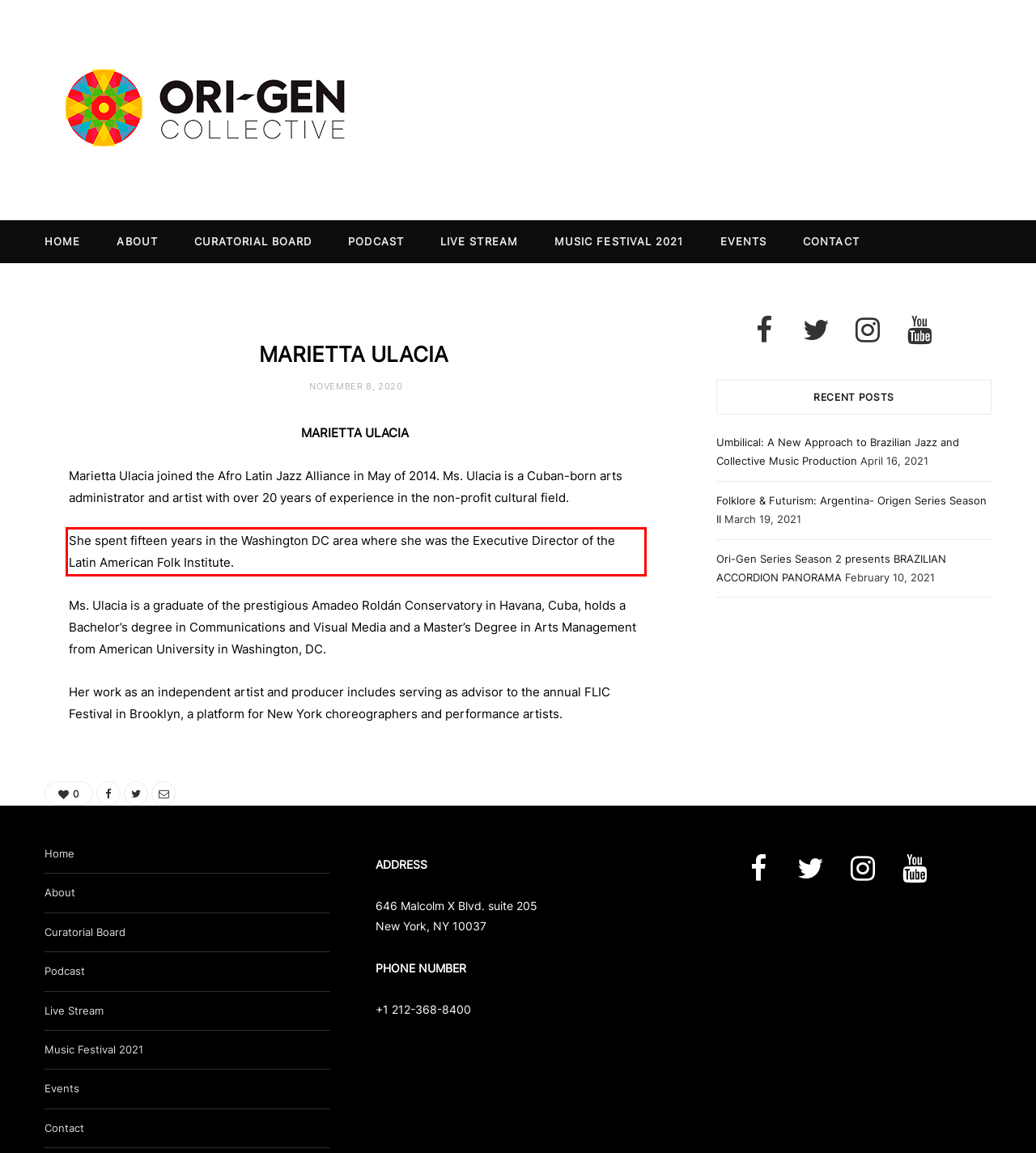Please examine the webpage screenshot containing a red bounding box and use OCR to recognize and output the text inside the red bounding box.

She spent fifteen years in the Washington DC area where she was the Executive Director of the Latin American Folk Institute.